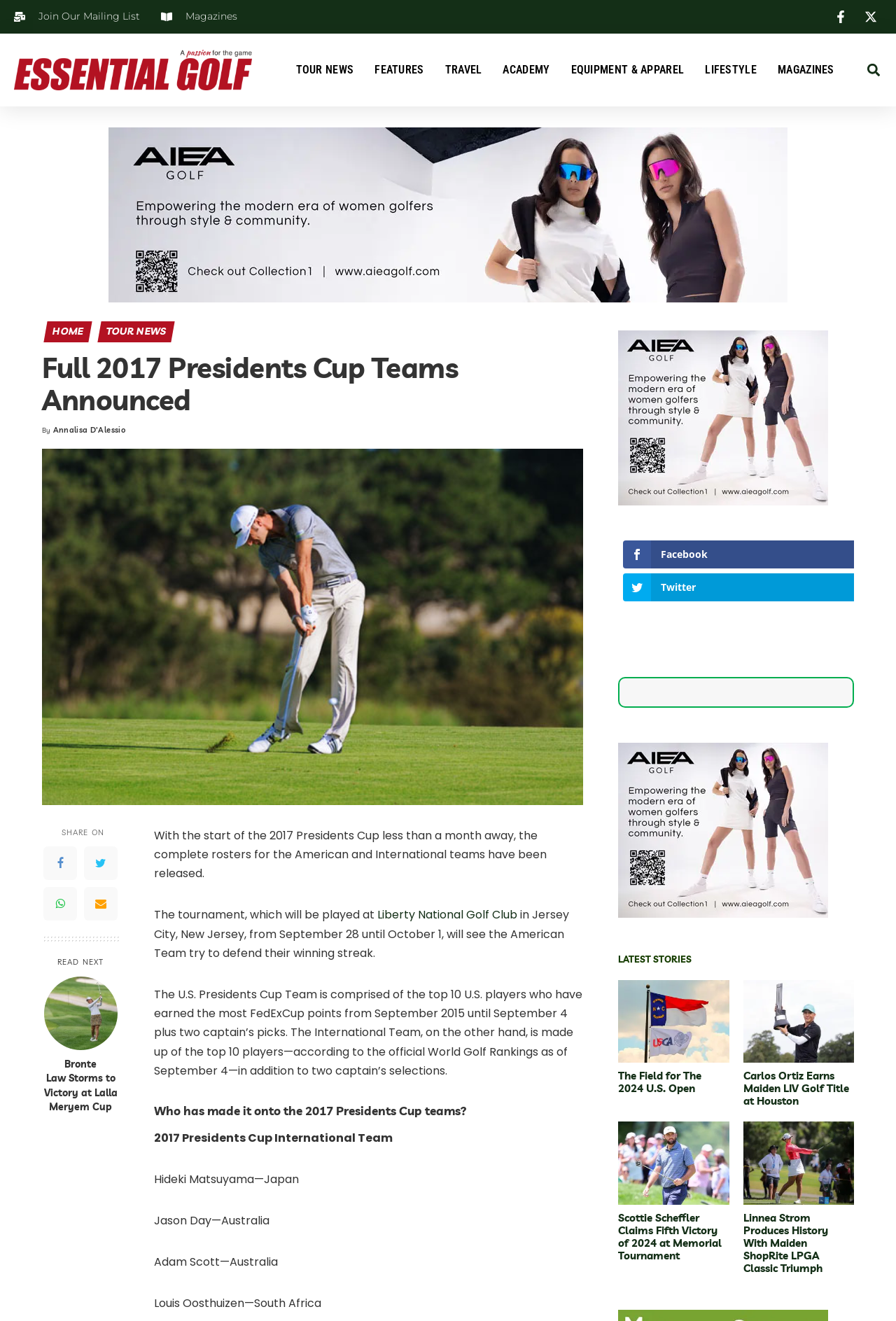Use a single word or phrase to answer the question:
What is the location of the Liberty National Golf Club?

Jersey City, New Jersey